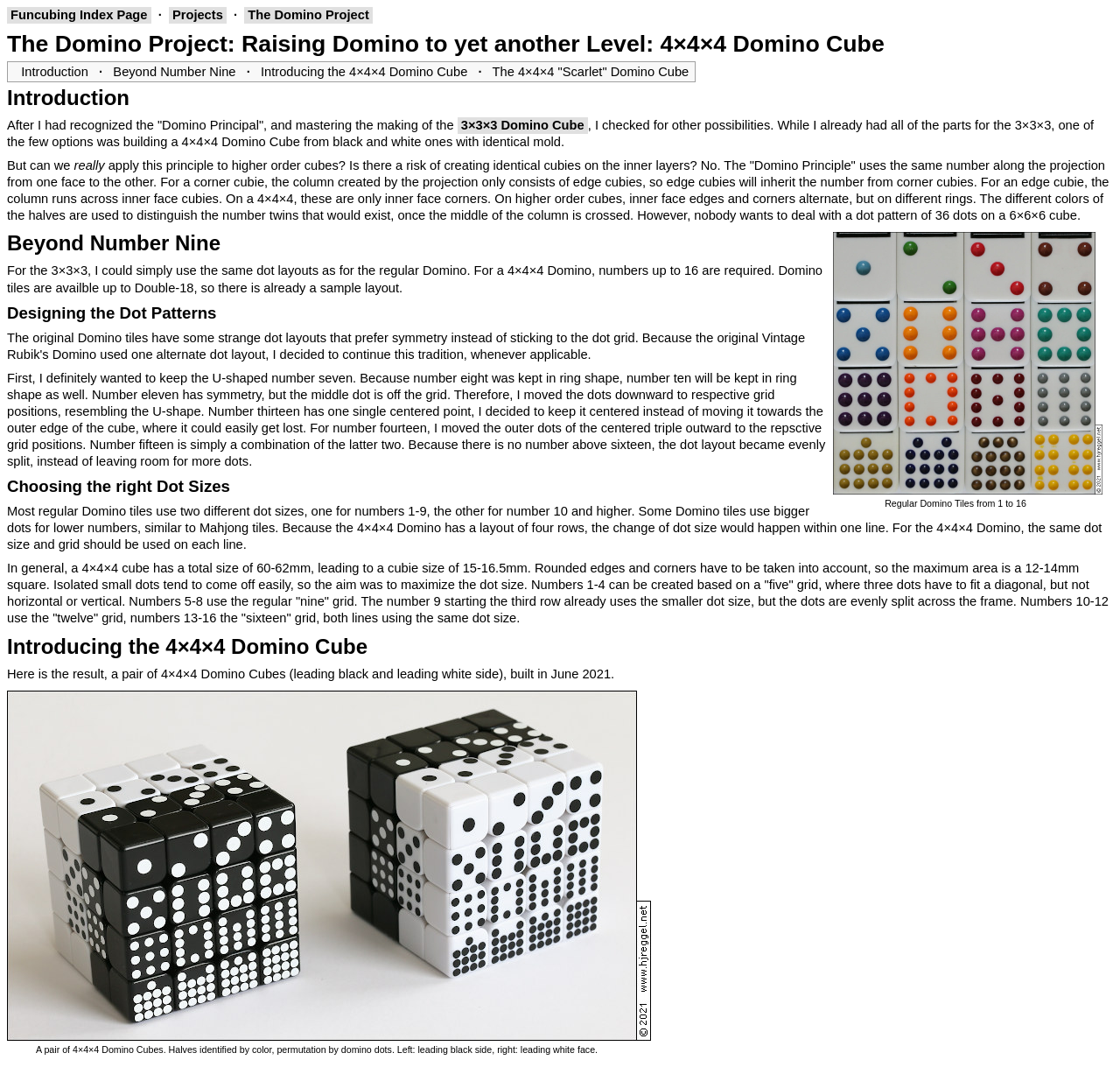Find the bounding box coordinates for the area that should be clicked to accomplish the instruction: "Click on the 'The Domino Project' link".

[0.218, 0.007, 0.333, 0.022]